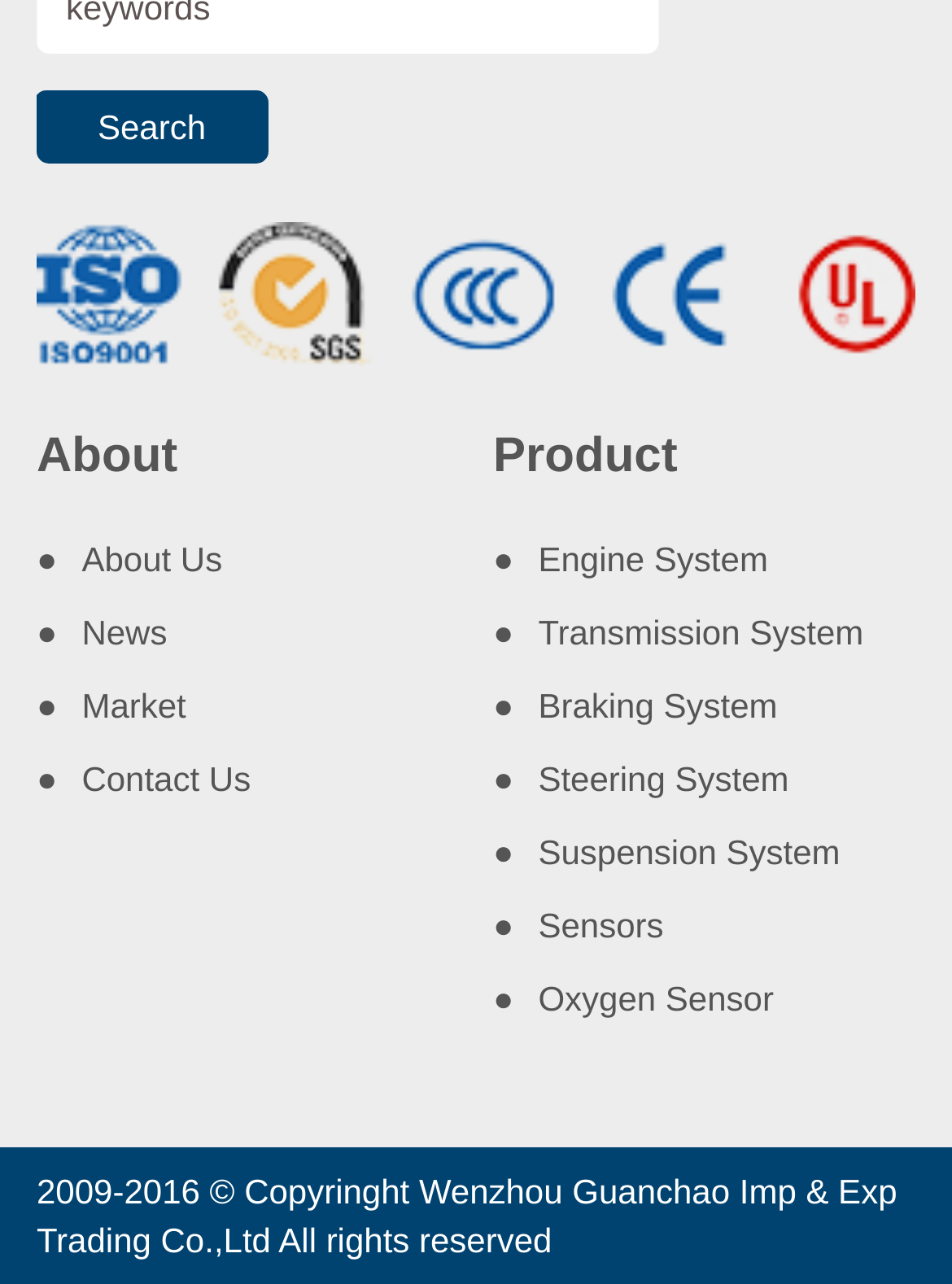Identify the bounding box coordinates of the region that should be clicked to execute the following instruction: "Visit the Brandians website".

None